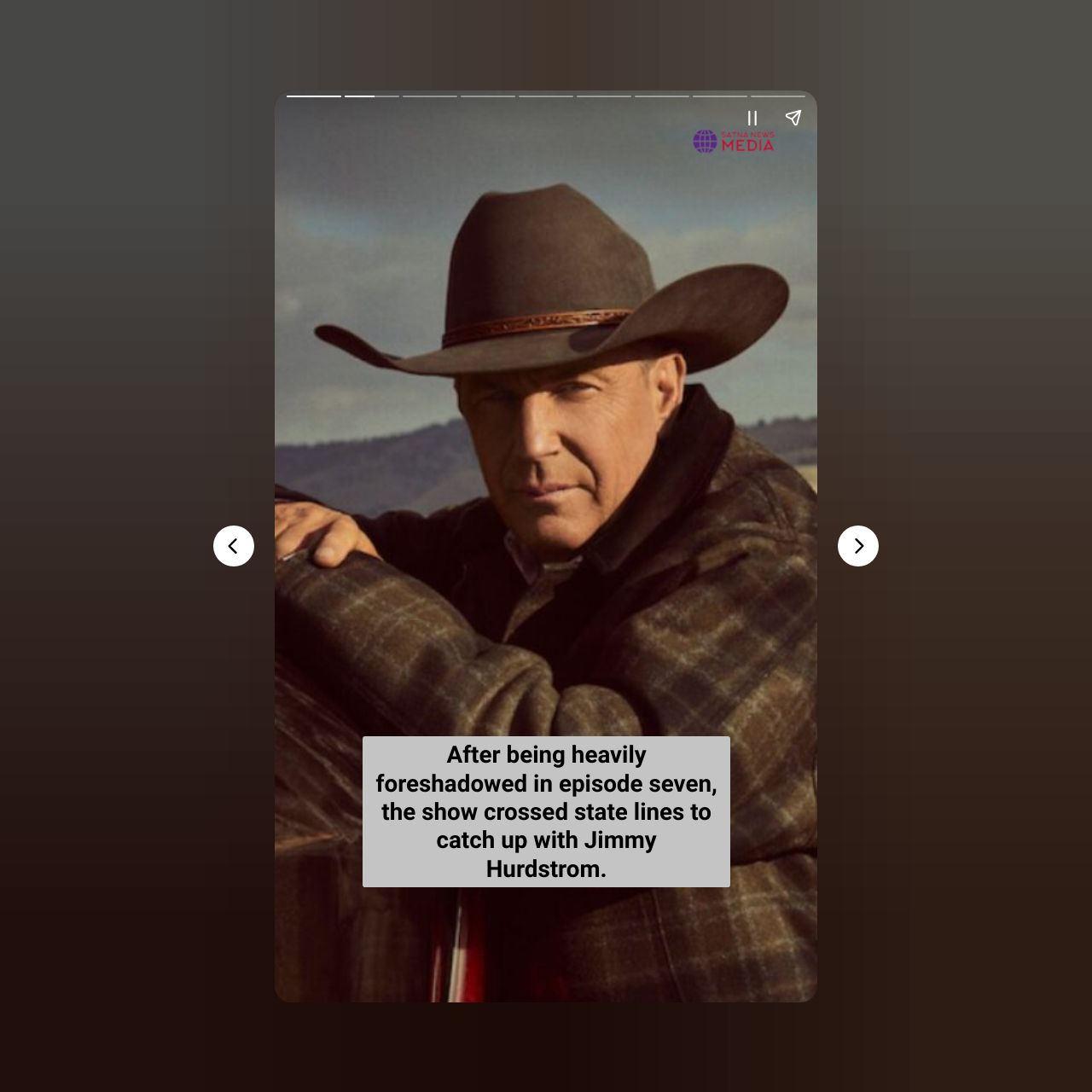Summarize the webpage in an elaborate manner.

The webpage appears to be an article about the TV show "Yellowstone". At the top of the page, there is a large image that takes up most of the width, with a caption "5-Yellowstone". Below the image, there is a brief summary of the article, which reads "After being heavily foreshadowed in episode seven, the show crossed state lines to catch up with Jimmy Hurdstrom."

To the top-right of the image, there are two buttons, "Pause story" and "Share story", which are positioned close together. On the left side of the page, near the middle, there is a "Previous page" button, and on the right side, there is a "Next page" button. These buttons are likely used for navigation.

At the very top of the page, there is a canvas element that spans the entire width of the page. Below the summary text, there are two complementary elements, one on the left and one on the right, which take up about a quarter of the page's width each. These elements do not contain any text or images, but may be used for layout or design purposes.

Overall, the webpage appears to be a news article or blog post about the TV show "Yellowstone", with a focus on a specific episode or plot point.